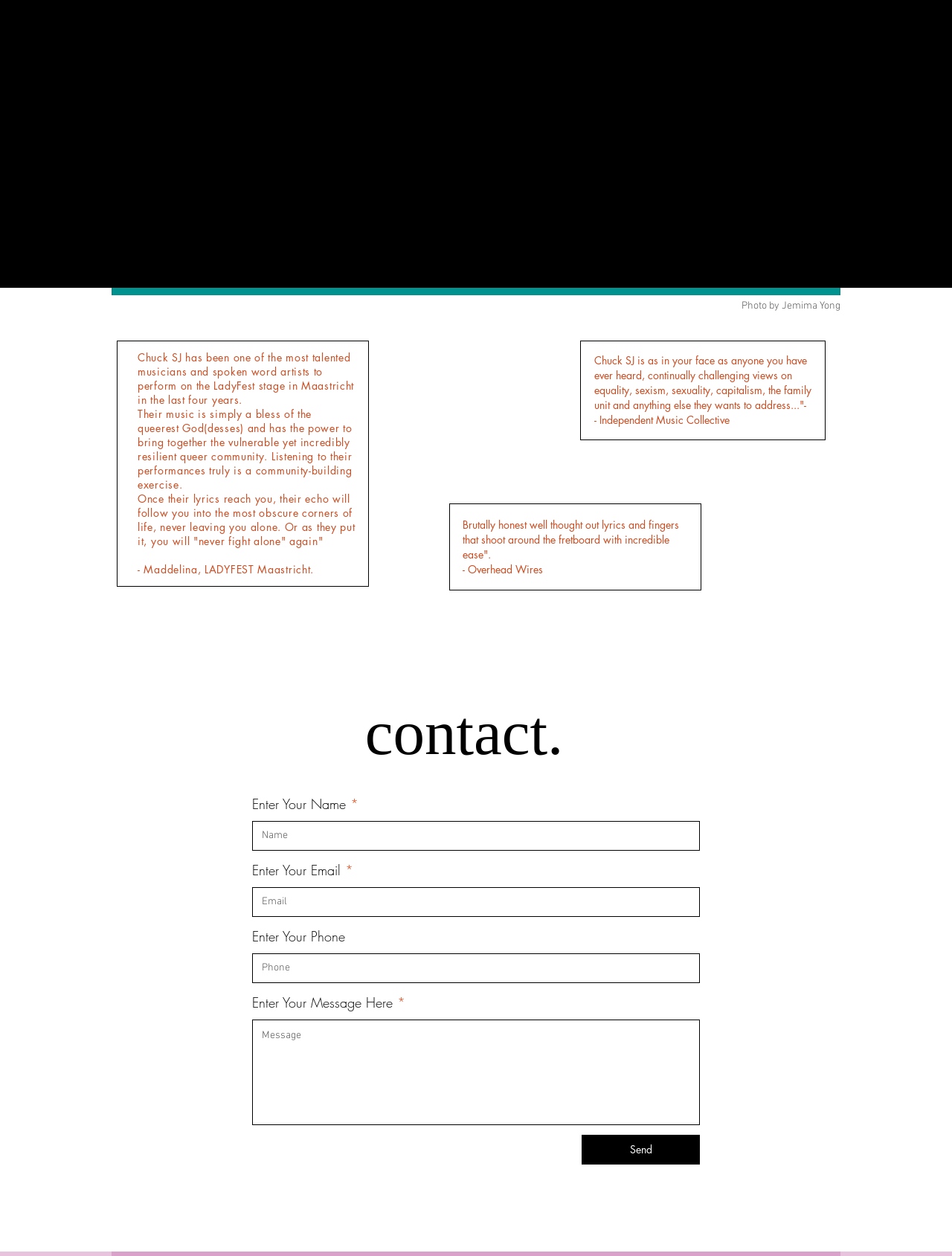Using the format (top-left x, top-left y, bottom-right x, bottom-right y), provide the bounding box coordinates for the described UI element. All values should be floating point numbers between 0 and 1: Home

None